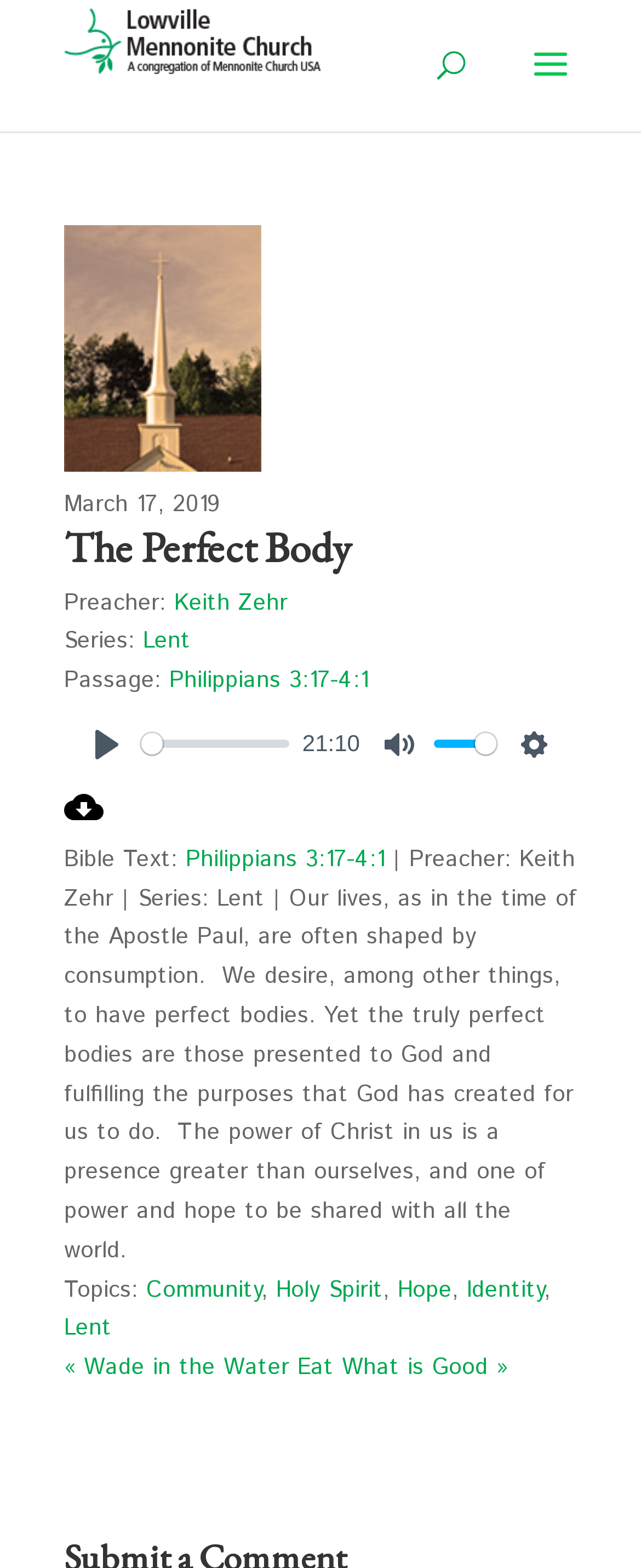Return the bounding box coordinates of the UI element that corresponds to this description: "Holy Spirit". The coordinates must be given as four float numbers in the range of 0 and 1, [left, top, right, bottom].

[0.431, 0.812, 0.597, 0.833]